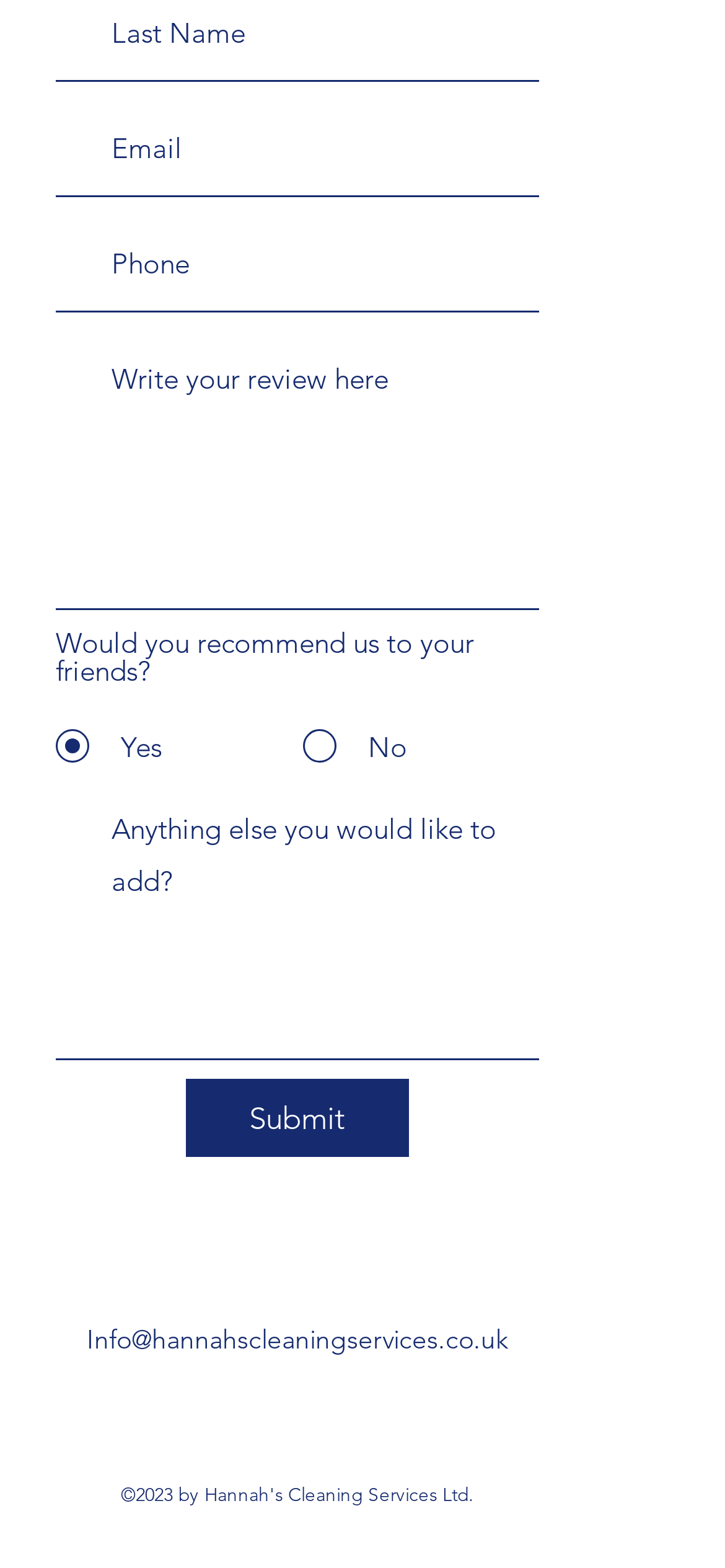Identify the bounding box coordinates of the section to be clicked to complete the task described by the following instruction: "Click Submit". The coordinates should be four float numbers between 0 and 1, formatted as [left, top, right, bottom].

[0.256, 0.689, 0.564, 0.738]